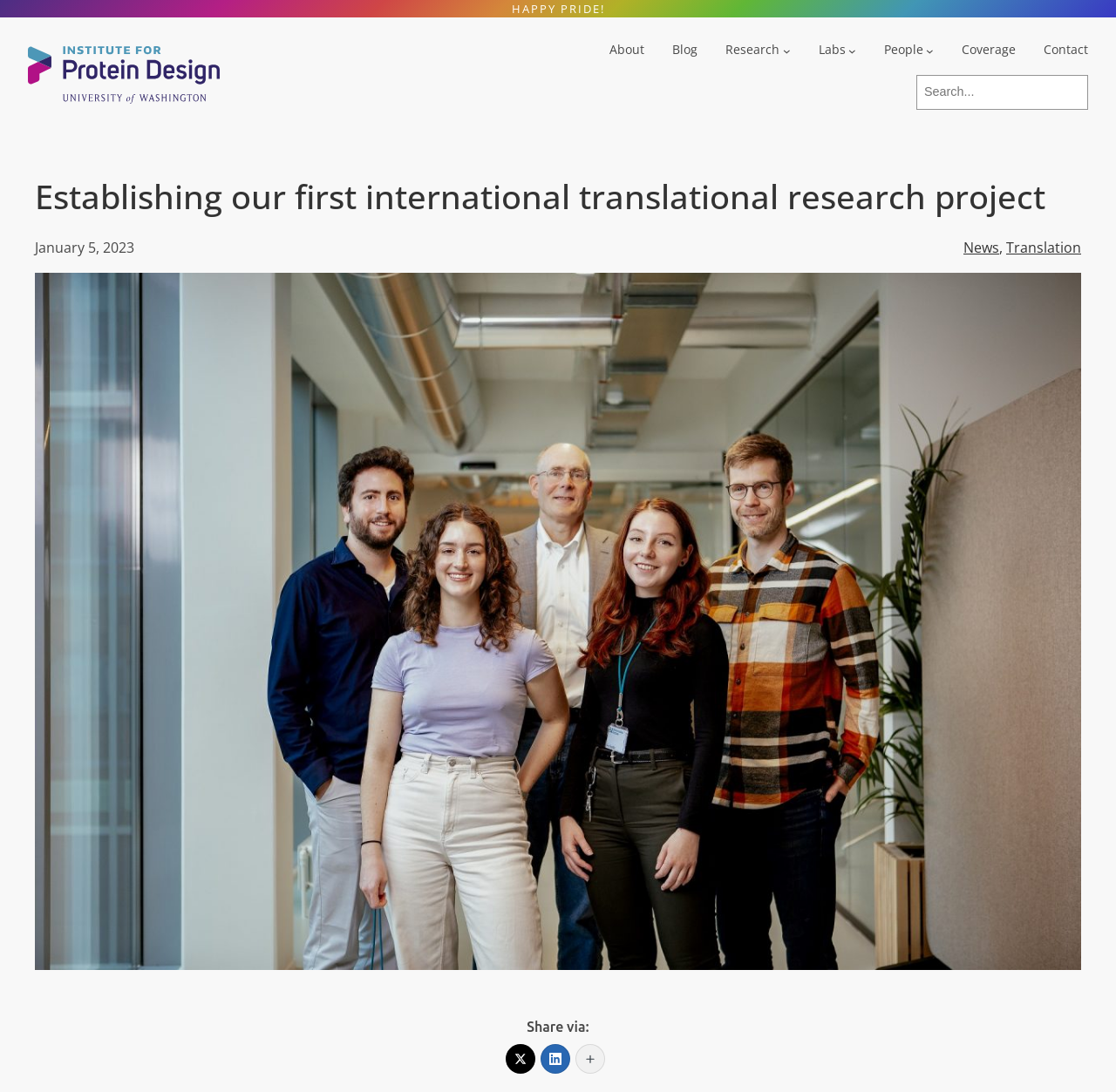Please analyze the image and give a detailed answer to the question:
What is the date of the news article?

I found the date of the news article by looking at the time element below the main heading, which says 'January 5, 2023'.